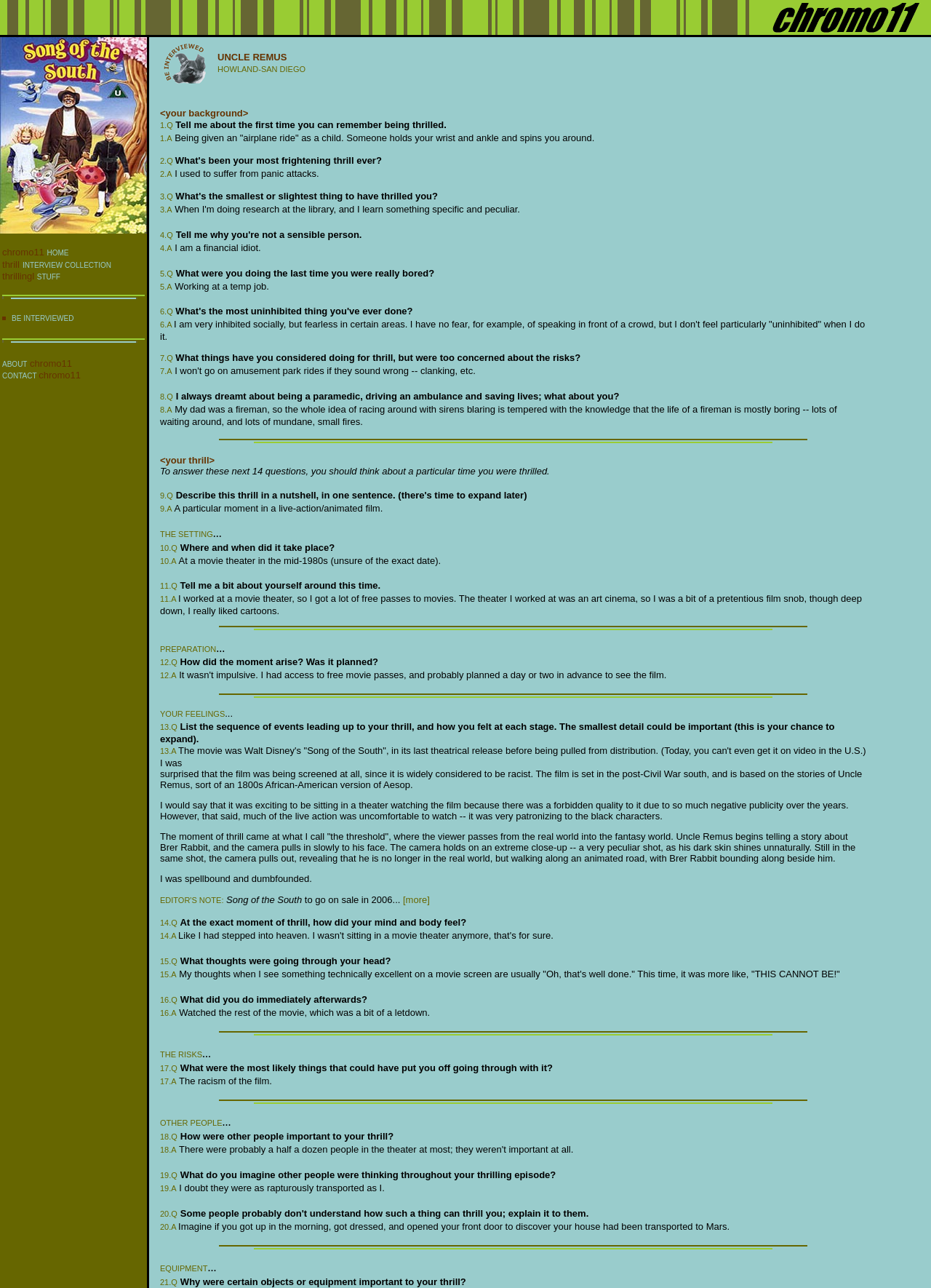Respond with a single word or short phrase to the following question: 
What is the purpose of the 'BE INTERVIEWED' link?

To participate in an interview